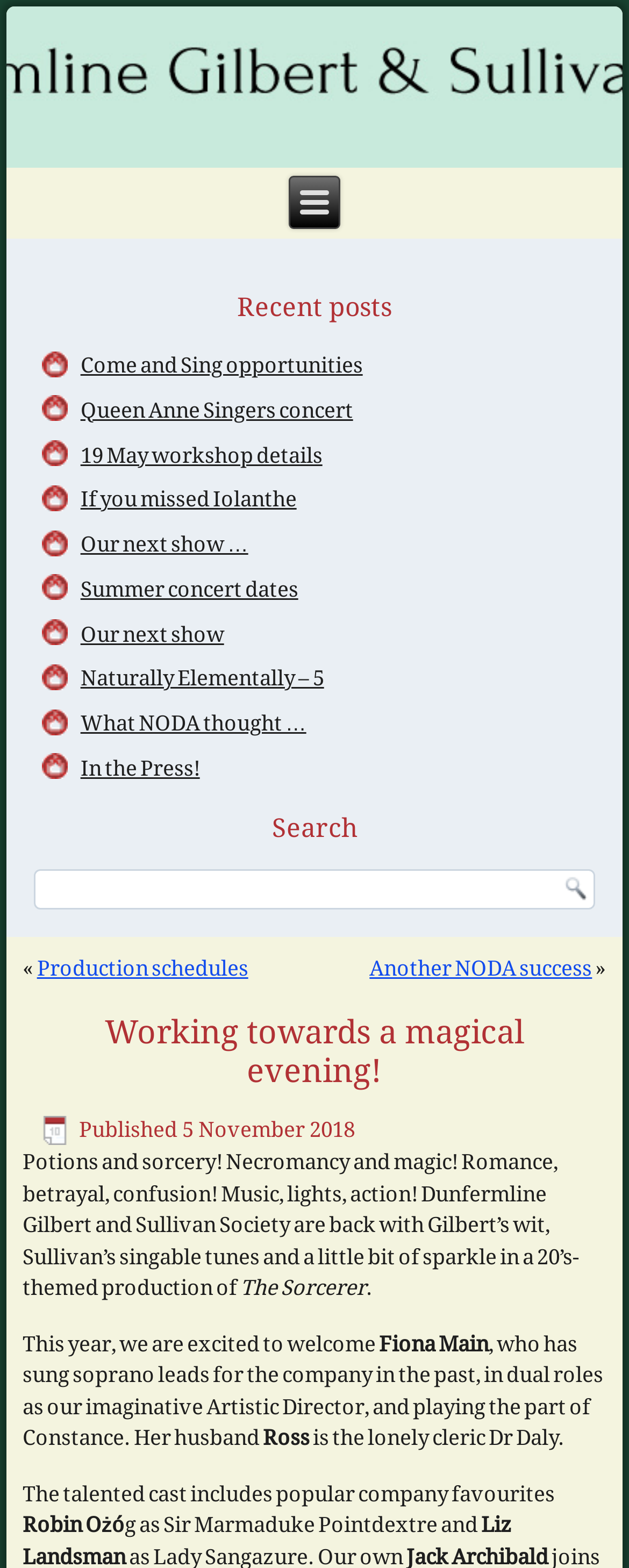Highlight the bounding box coordinates of the region I should click on to meet the following instruction: "Click on 'Come and Sing opportunities'".

[0.128, 0.225, 0.577, 0.241]